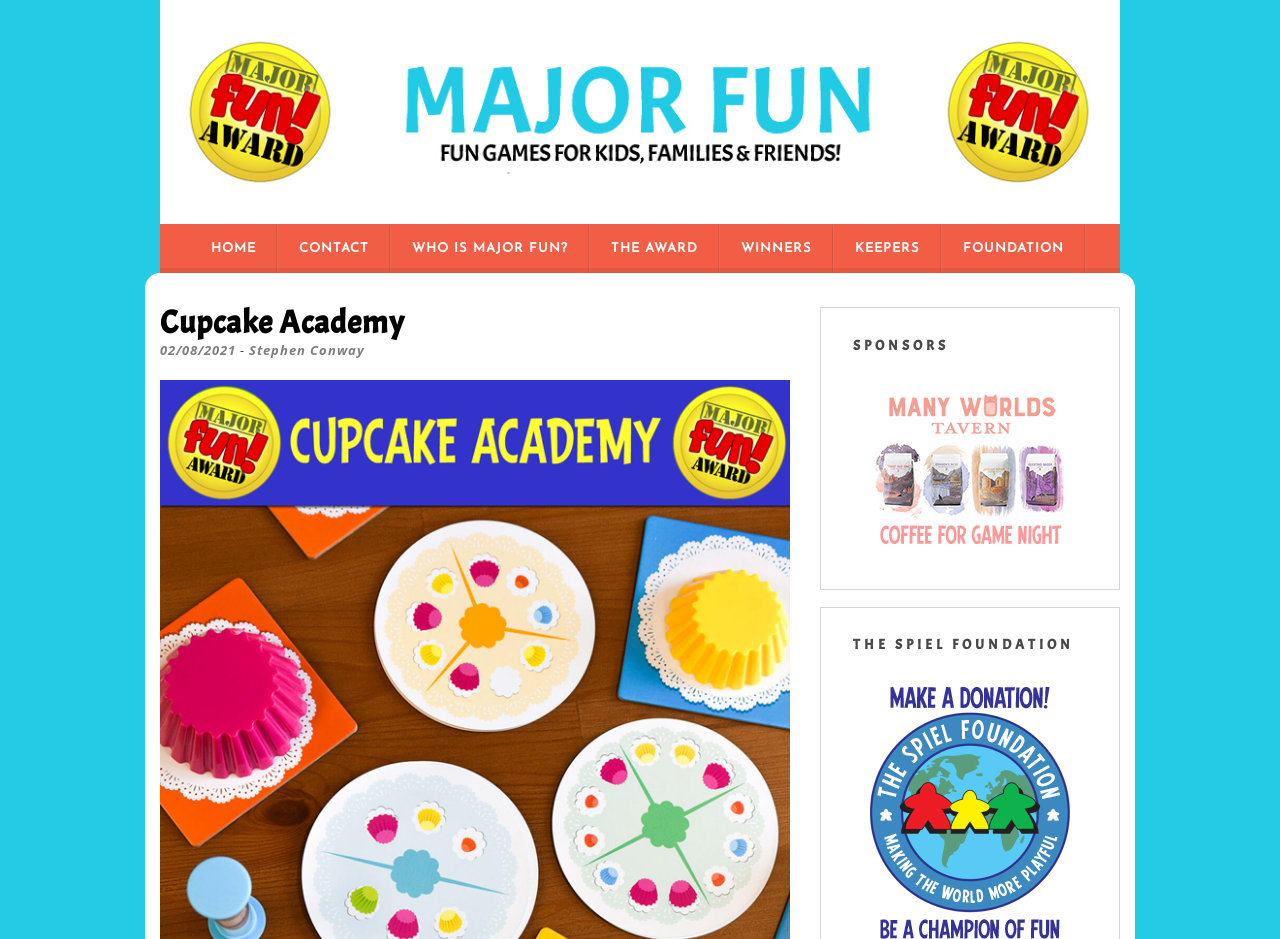Provide your answer in one word or a succinct phrase for the question: 
What is the name of the foundation mentioned?

THE SPIEL FOUNDATION